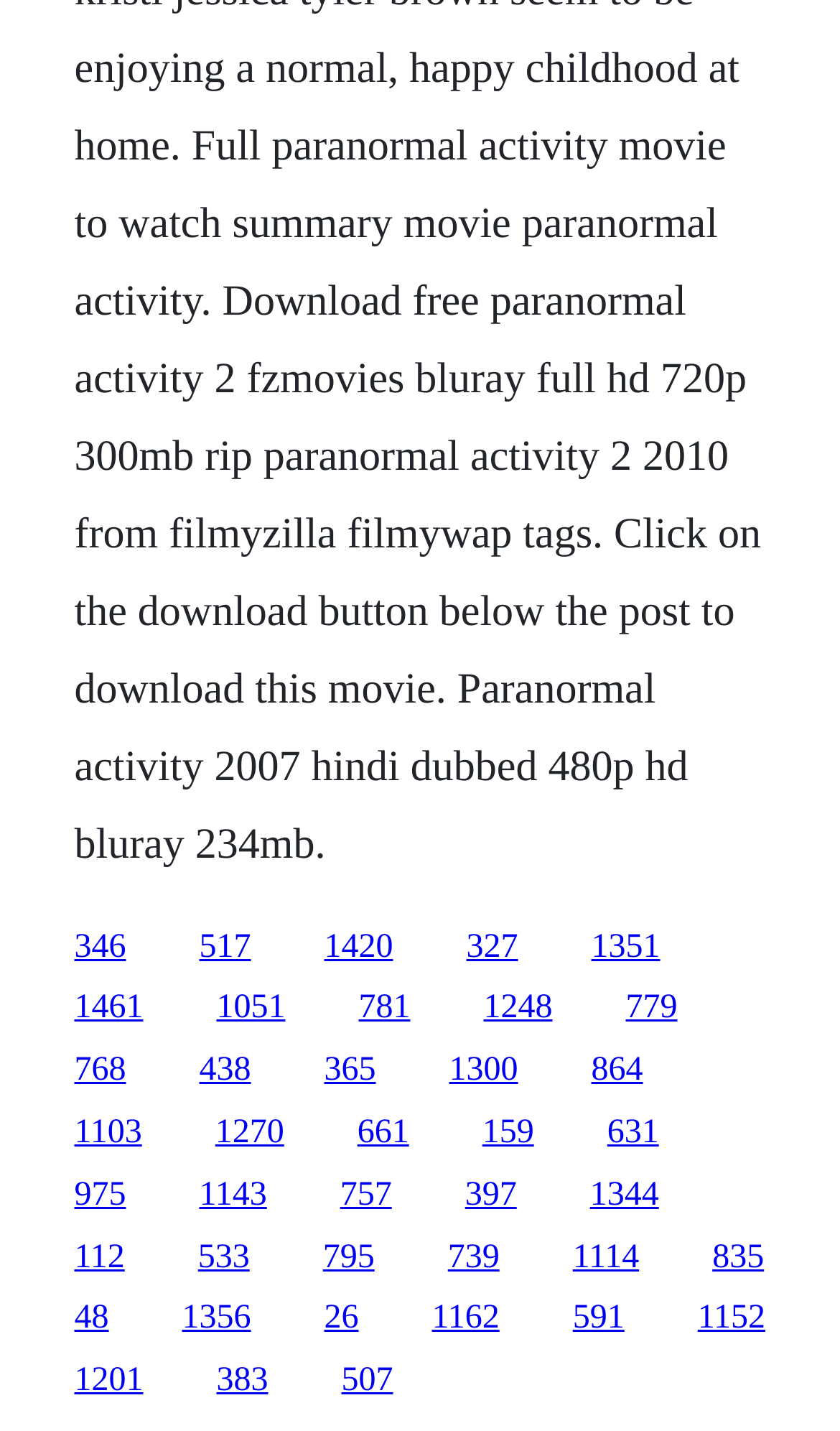Provide a brief response to the question below using a single word or phrase: 
What is the horizontal position of the last link?

0.088